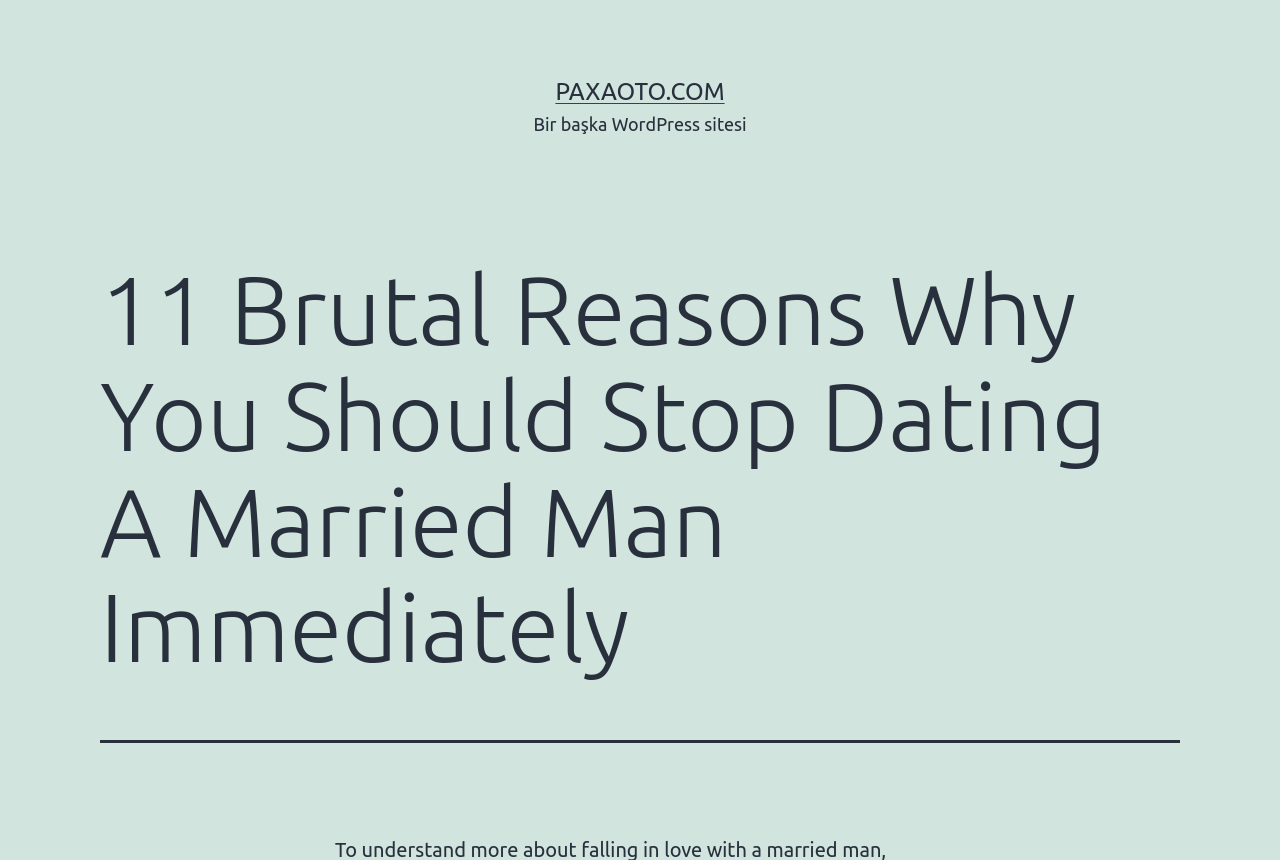Determine the bounding box coordinates for the UI element matching this description: "PaxaOto.com".

[0.434, 0.091, 0.566, 0.122]